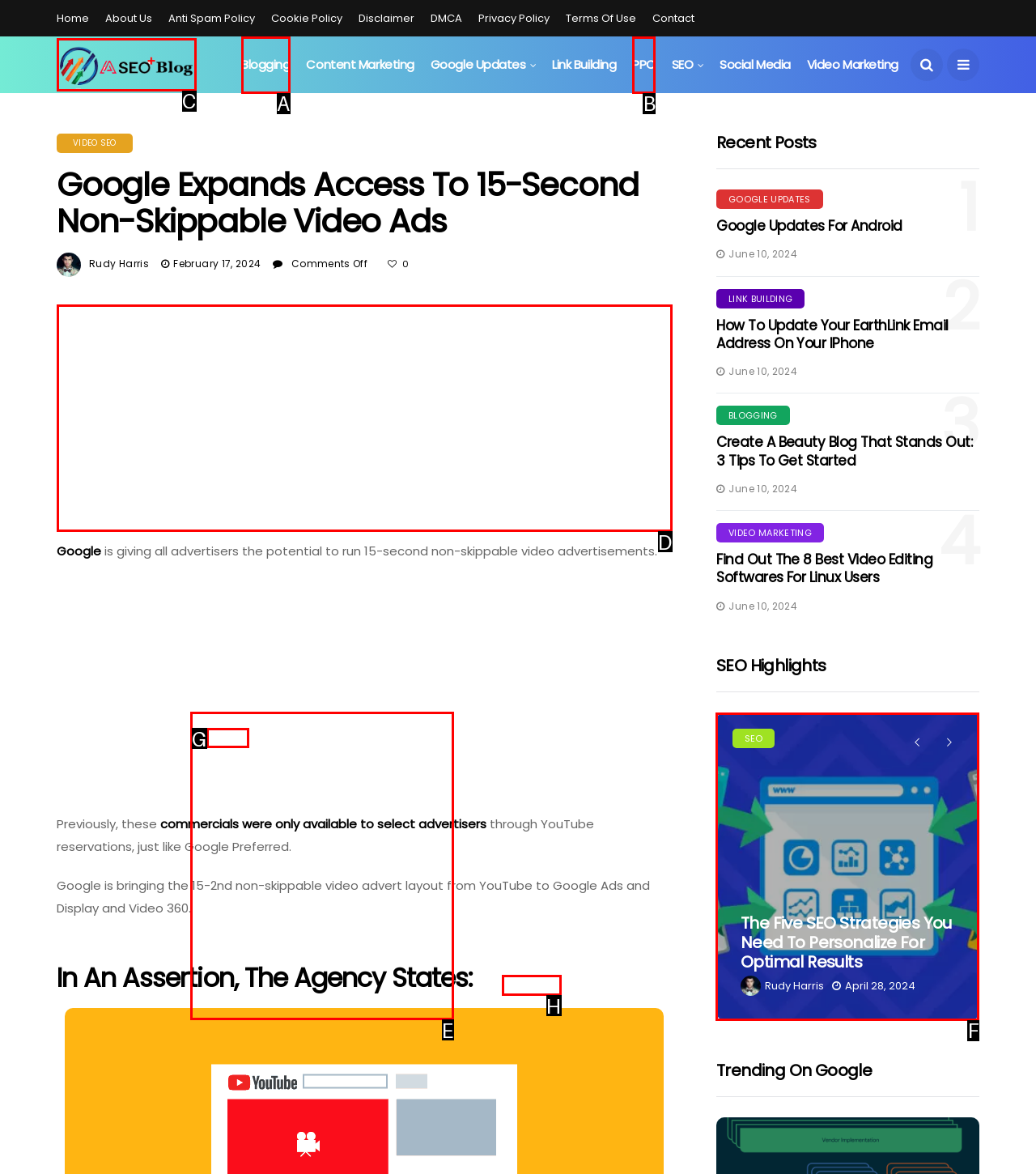Identify the correct letter of the UI element to click for this task: read Fourth Slovak Round Table meeting
Respond with the letter from the listed options.

None